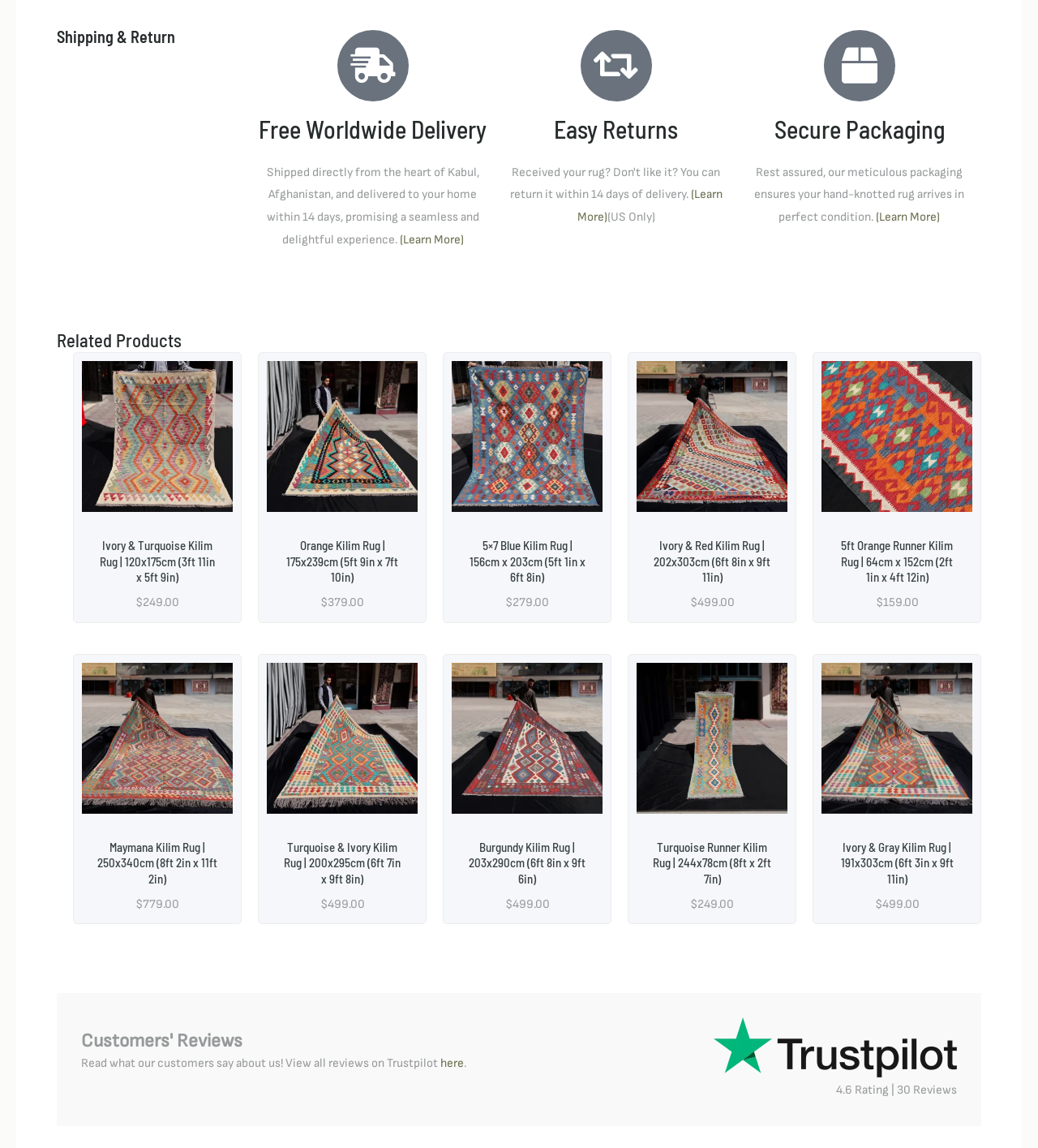Is there a section for customer reviews on this webpage?
Provide a comprehensive and detailed answer to the question.

I found a StaticText element with the text 'Read what our customers say about us! View all reviews on Trustpilot', which suggests that there is a section for customer reviews on this webpage.